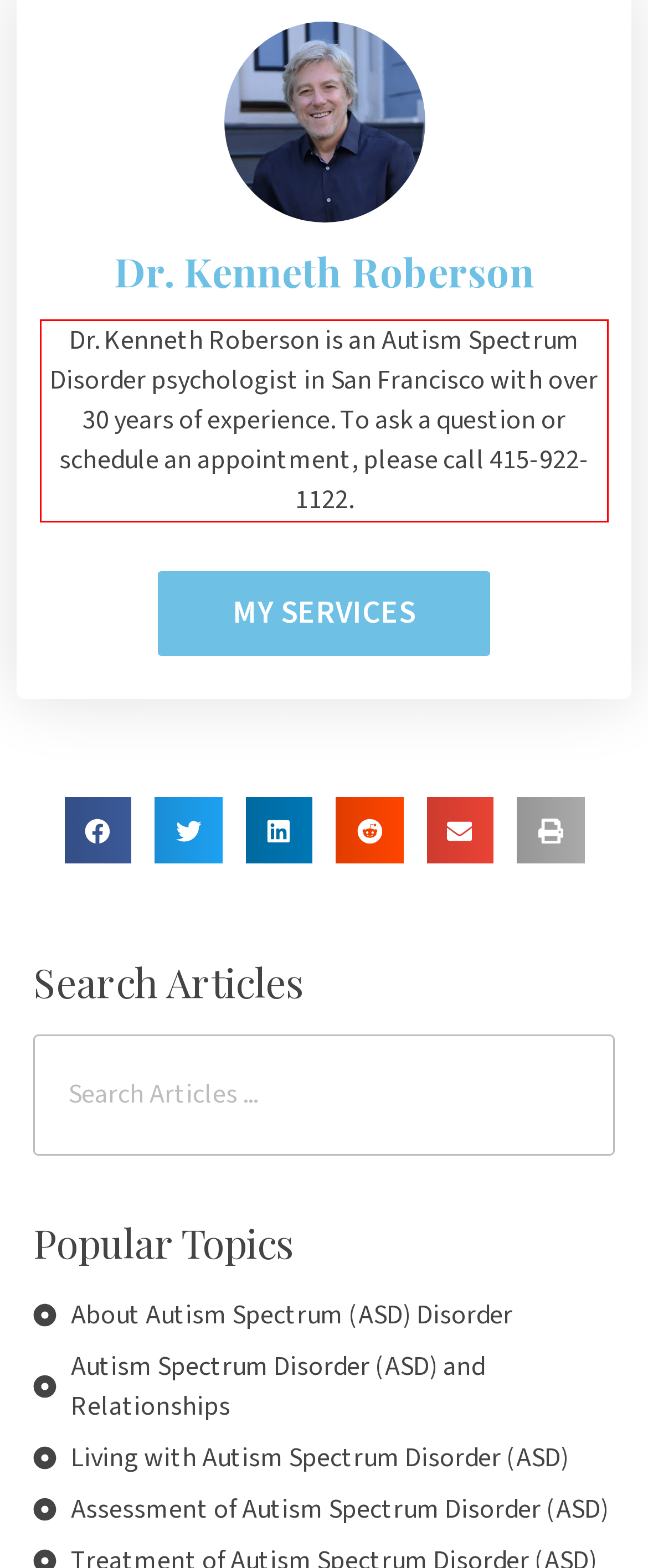From the screenshot of the webpage, locate the red bounding box and extract the text contained within that area.

Dr. Kenneth Roberson is an Autism Spectrum Disorder psychologist in San Francisco with over 30 years of experience. To ask a question or schedule an appointment, please call 415-922-1122.